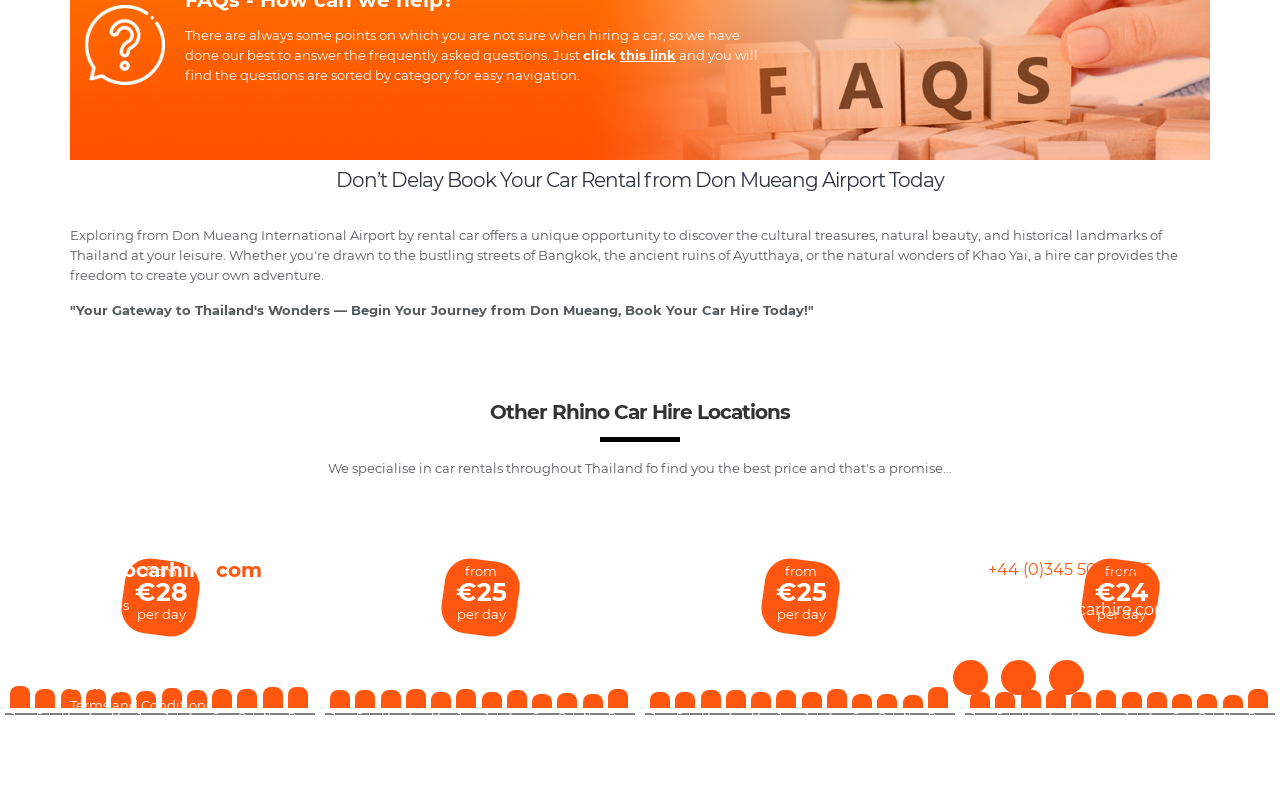Determine the bounding box coordinates of the UI element described by: "Sitemap".

[0.055, 0.861, 0.098, 0.882]